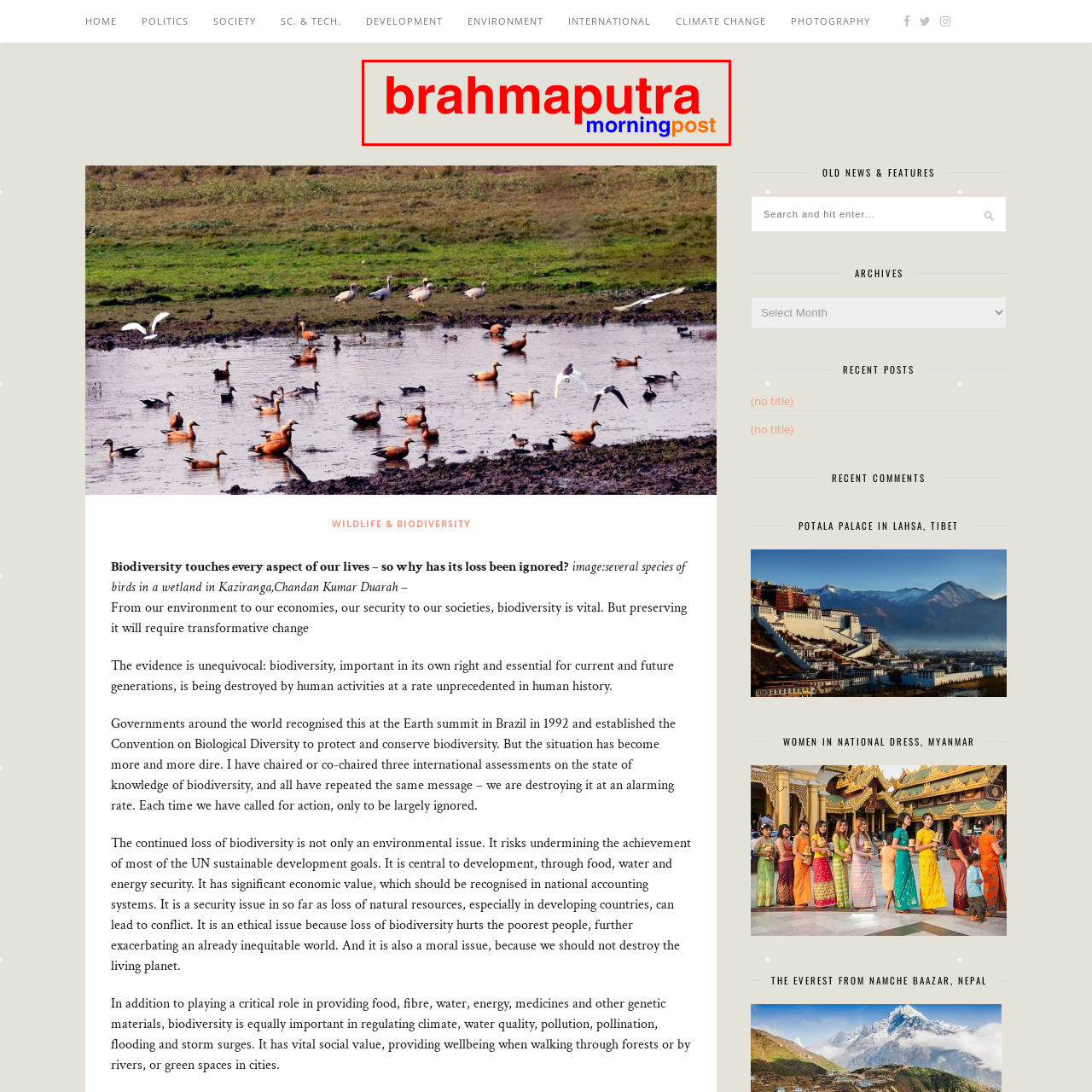What is the overall aesthetic of the logo? Check the image surrounded by the red bounding box and reply with a single word or a short phrase.

Clean and modern